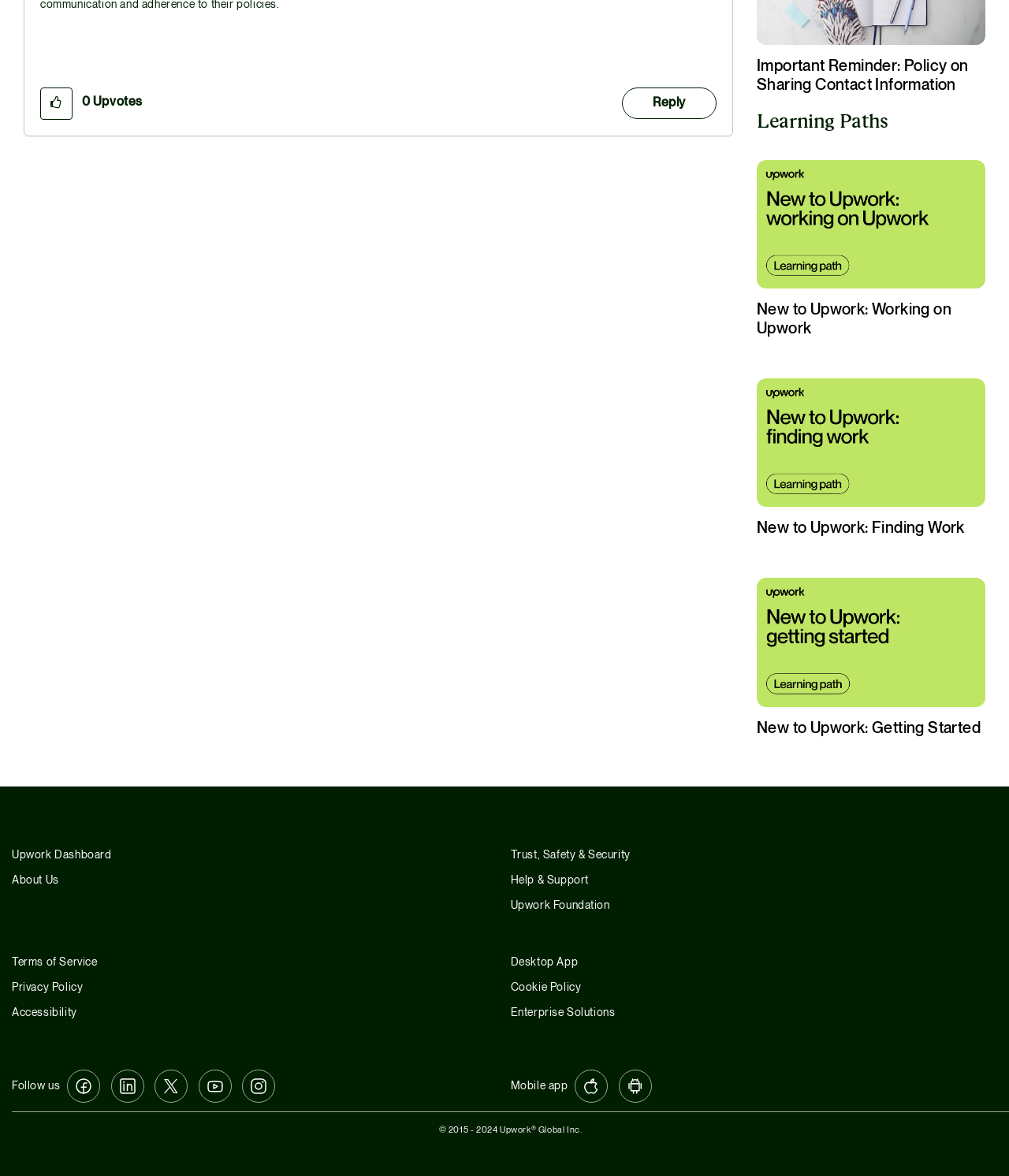Find the bounding box coordinates of the clickable element required to execute the following instruction: "View Important Reminder: Policy on Sharing Contact Information". Provide the coordinates as four float numbers between 0 and 1, i.e., [left, top, right, bottom].

[0.75, 0.049, 0.96, 0.08]